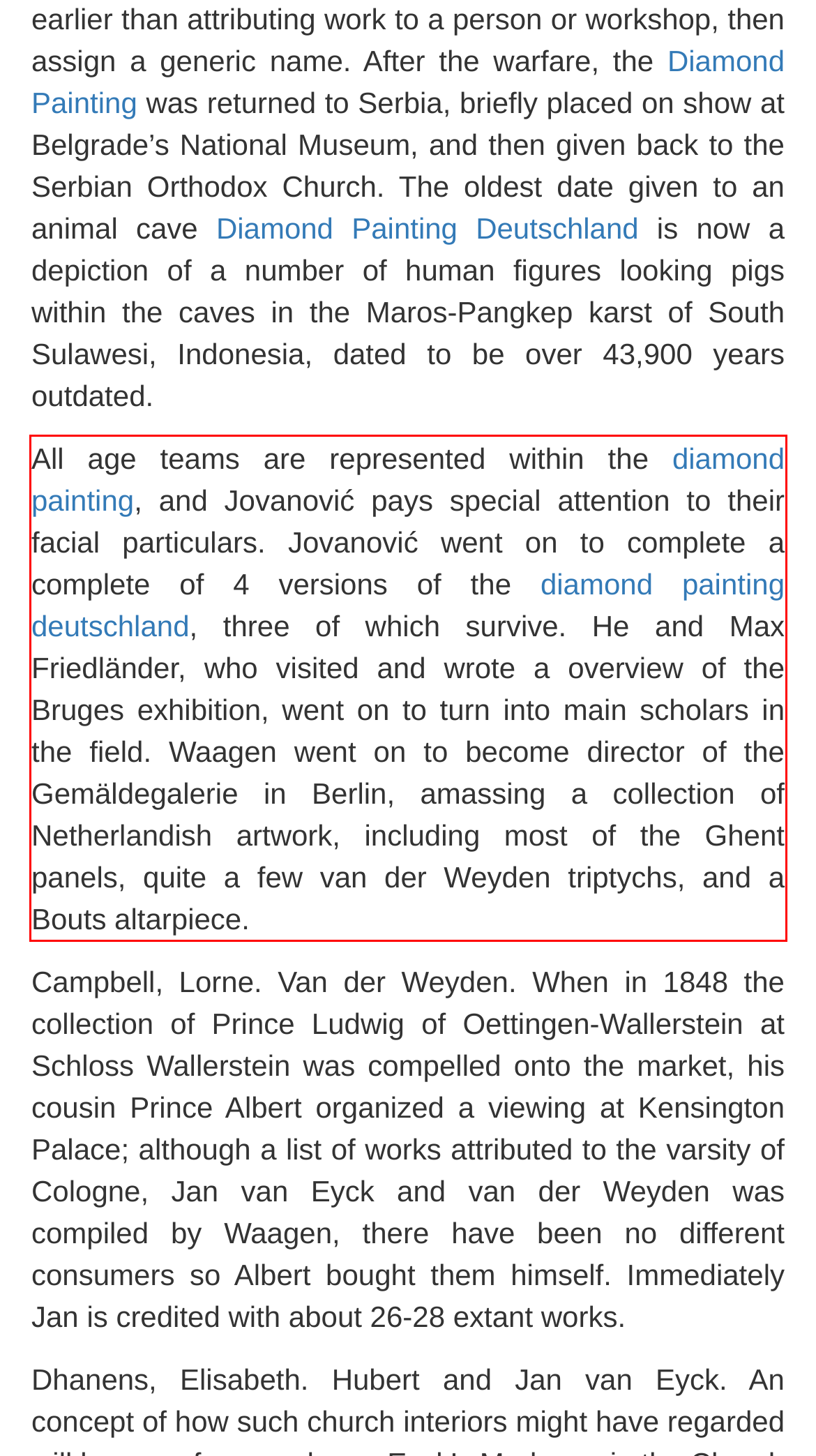Given the screenshot of a webpage, identify the red rectangle bounding box and recognize the text content inside it, generating the extracted text.

All age teams are represented within the diamond painting, and Jovanović pays special attention to their facial particulars. Jovanović went on to complete a complete of 4 versions of the diamond painting deutschland, three of which survive. He and Max Friedländer, who visited and wrote a overview of the Bruges exhibition, went on to turn into main scholars in the field. Waagen went on to become director of the Gemäldegalerie in Berlin, amassing a collection of Netherlandish artwork, including most of the Ghent panels, quite a few van der Weyden triptychs, and a Bouts altarpiece.